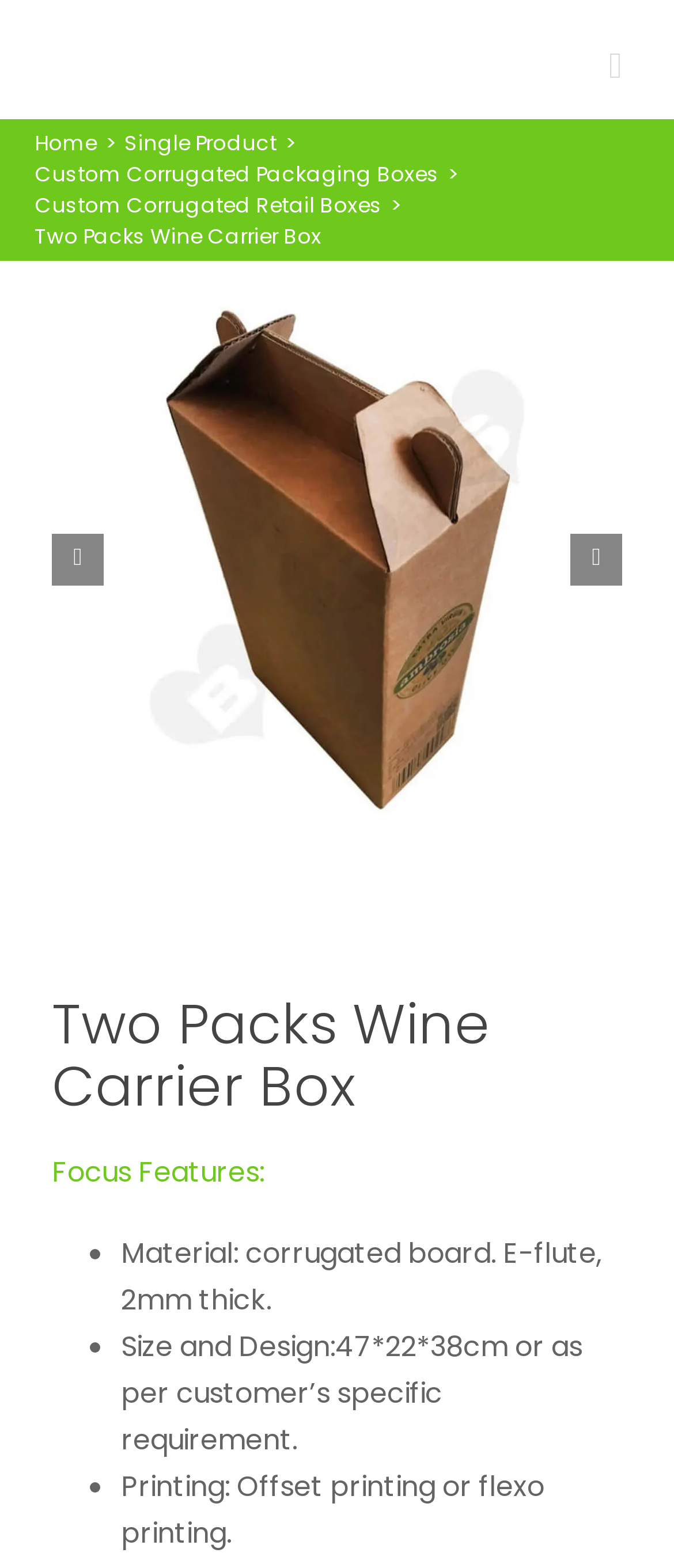Respond to the following question with a brief word or phrase:
What type of printing is used on the Two Packs Wine Carrier Box?

Offset or flexo printing